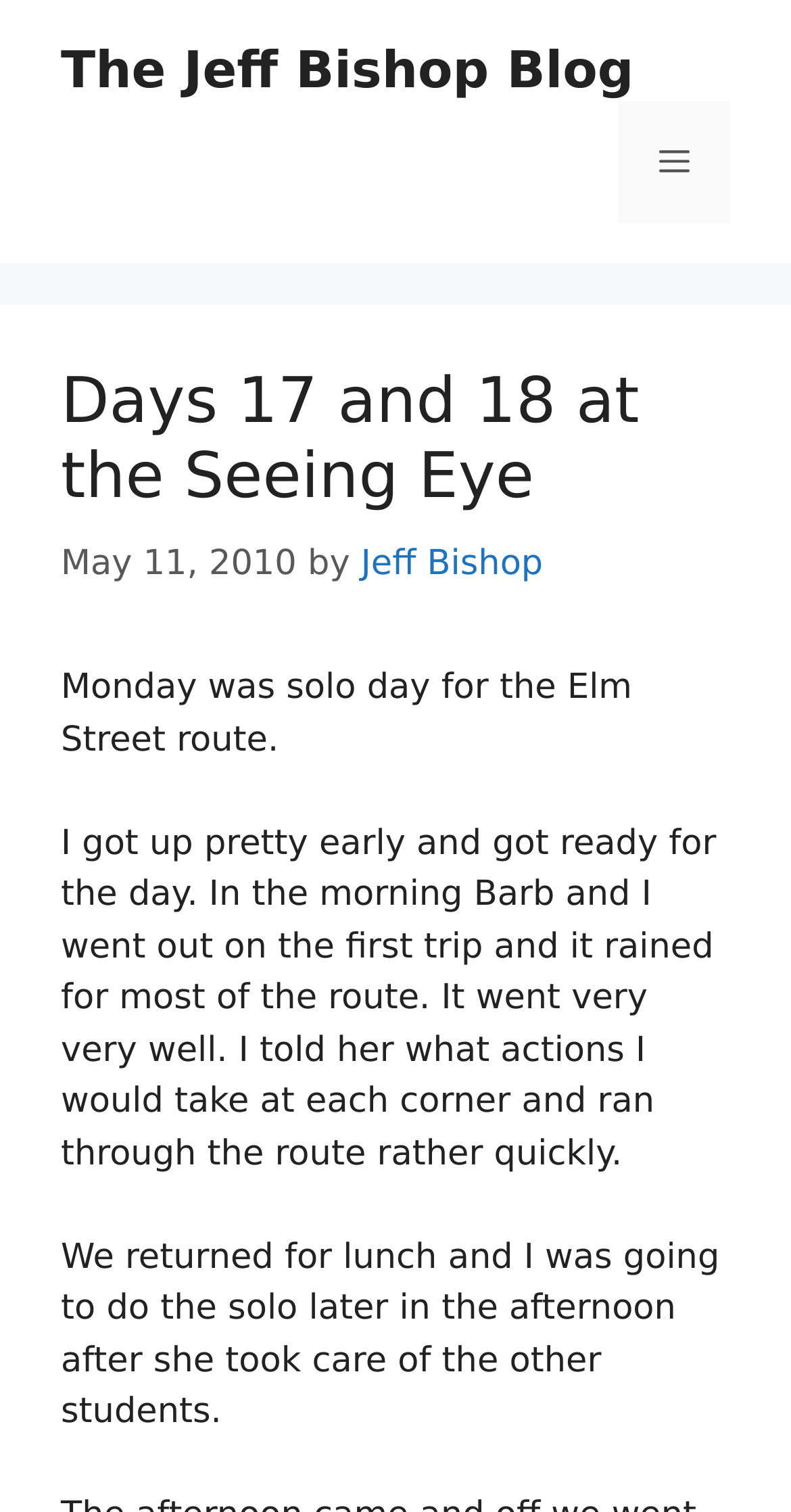What is the first trip mentioned in the blog post?
Please answer the question as detailed as possible.

I determined the answer by reading the static text element that mentions 'the first trip and it rained for most of the route' and then looking for the route name, which is 'Elm Street route'.